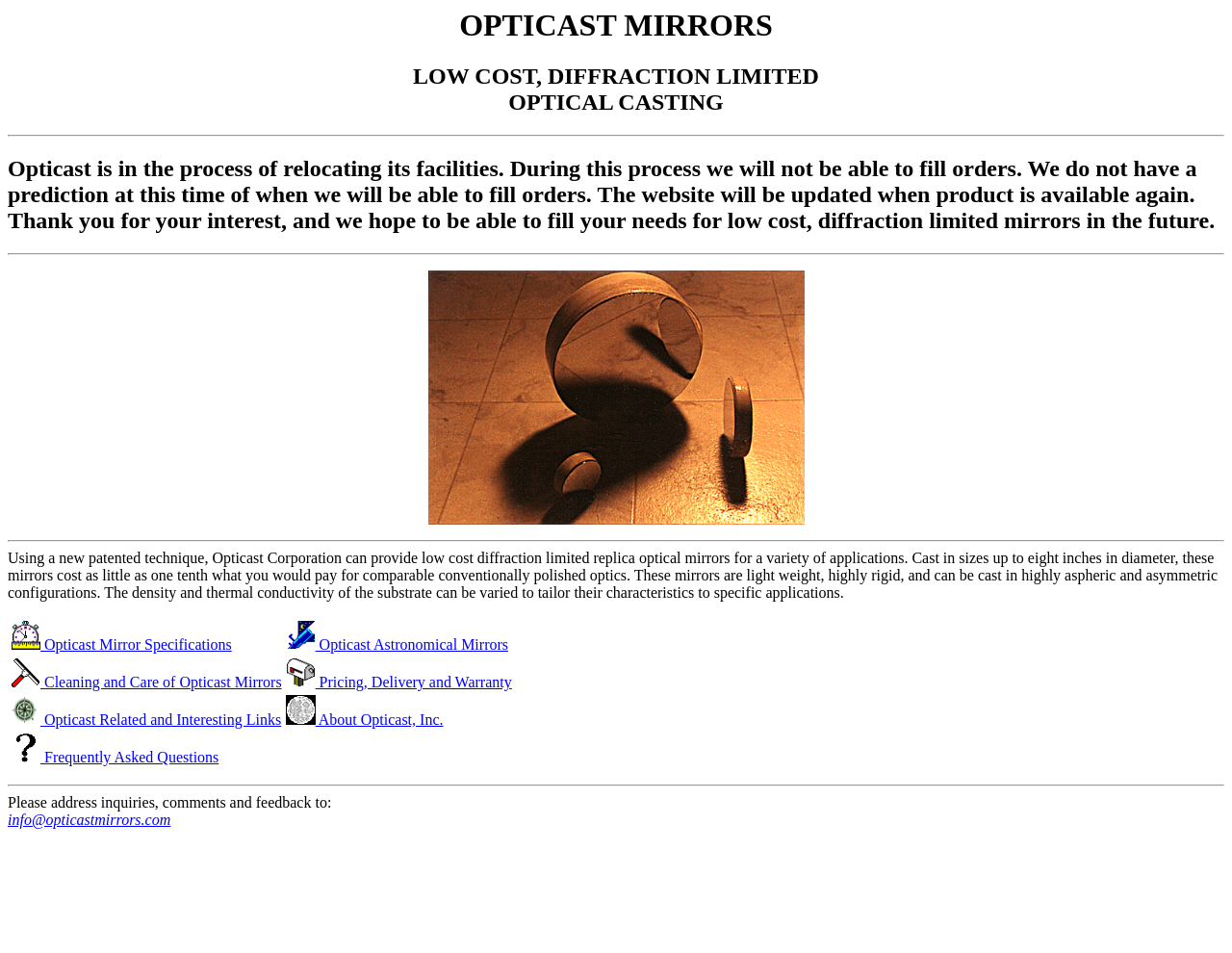How can visitors contact Opticast Corporation?
Answer the question with as much detail as possible.

The webpage provides a contact email address, 'info@opticastmirrors.com', which visitors can use to address inquiries, comments, and feedback to Opticast Corporation.